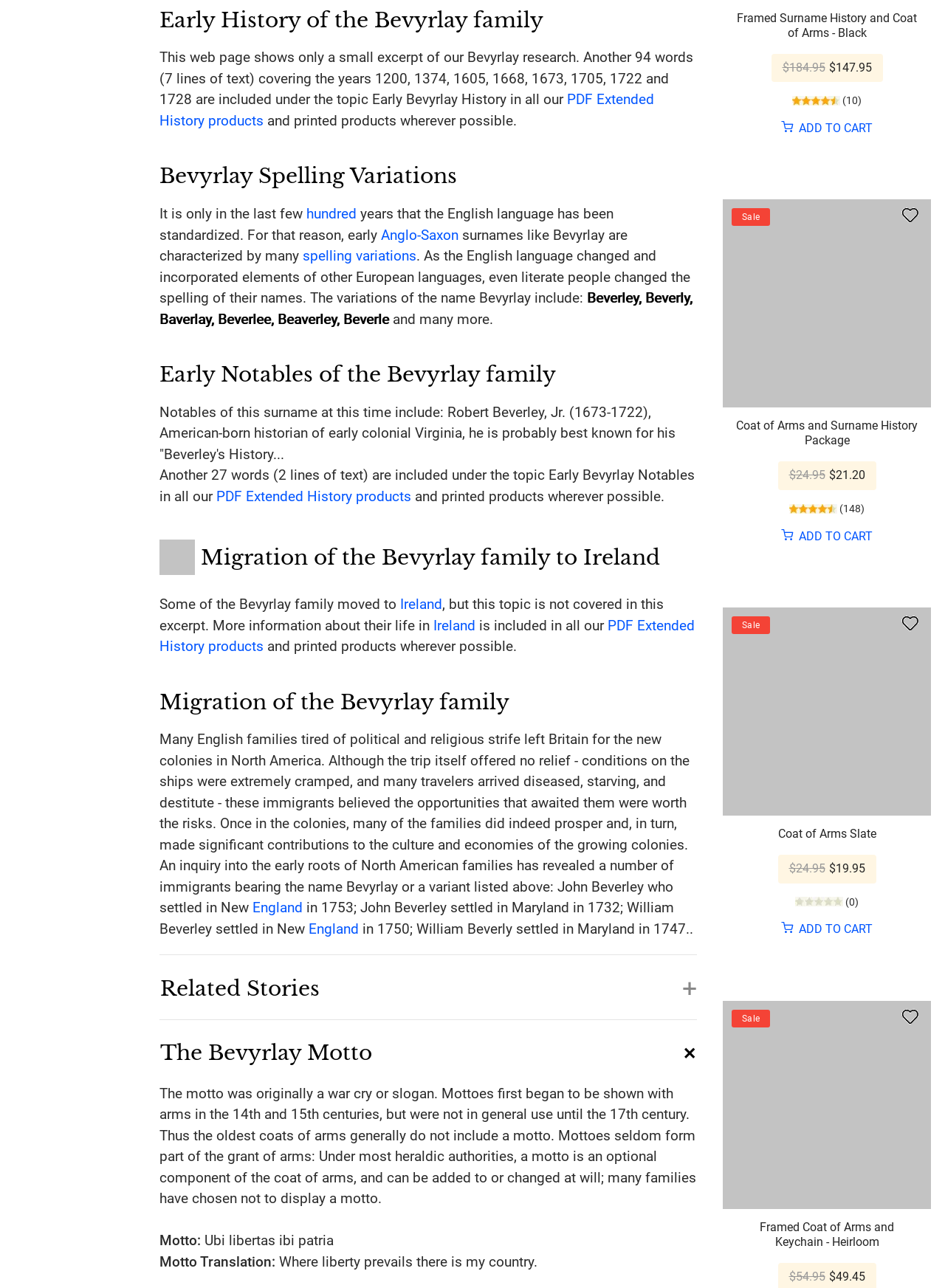Predict the bounding box coordinates of the area that should be clicked to accomplish the following instruction: "Click the 'ADD TO CART' button". The bounding box coordinates should consist of four float numbers between 0 and 1, i.e., [left, top, right, bottom].

[0.827, 0.094, 0.923, 0.105]